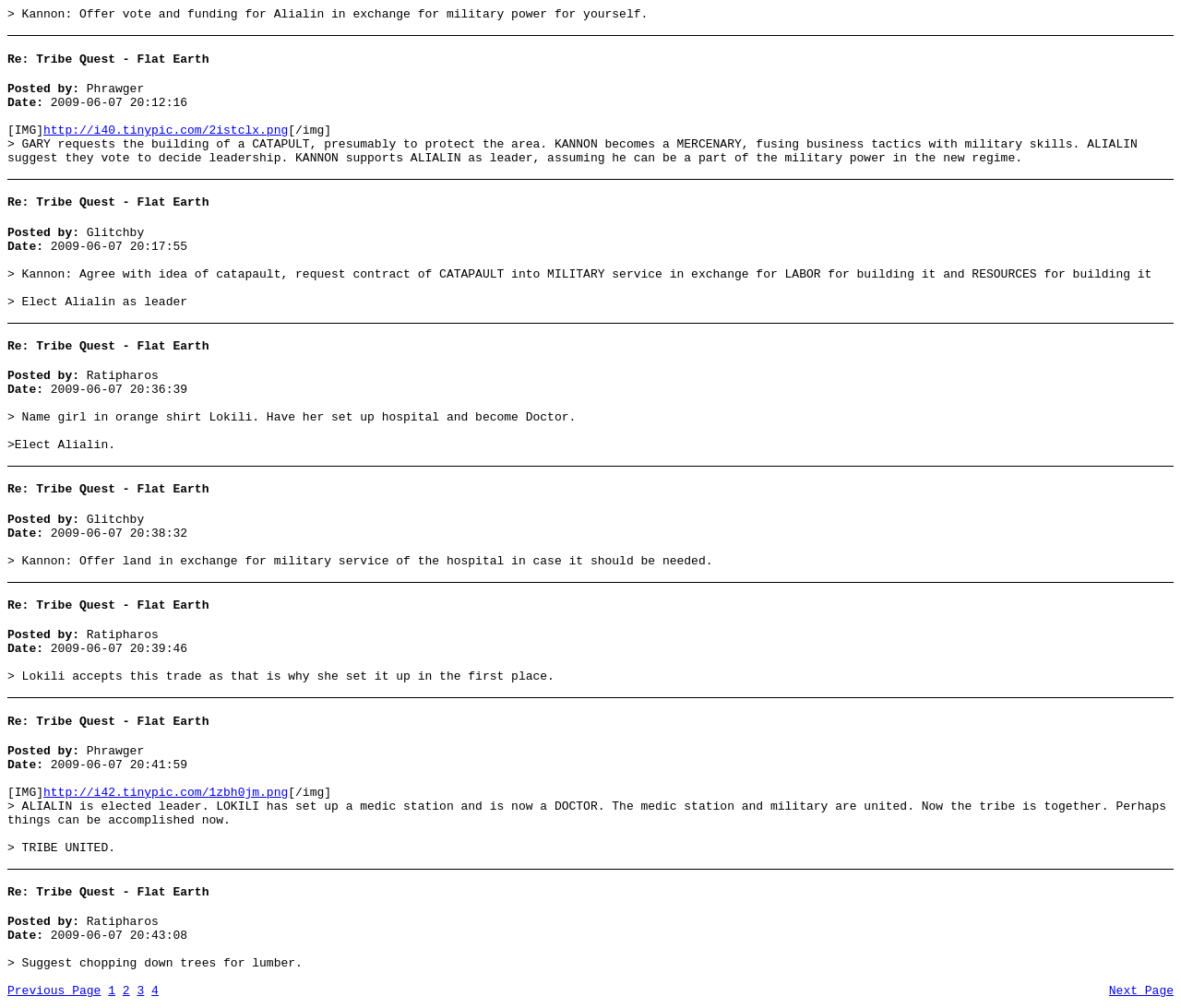Provide a one-word or brief phrase answer to the question:
What is the name of the girl in the orange shirt?

Lokili